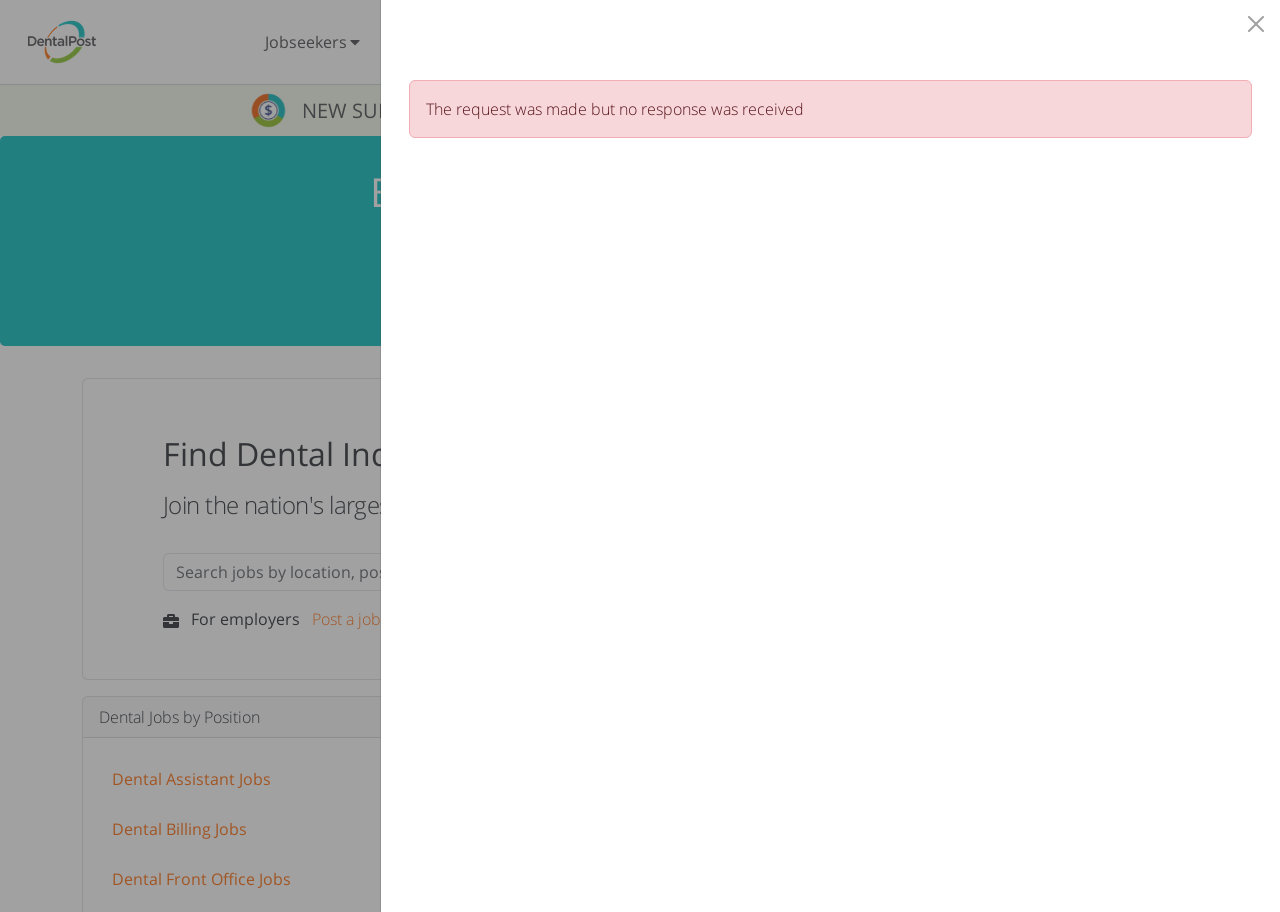Use a single word or phrase to answer the following:
What is the error message displayed in the alert box?

The request was made but no response was received